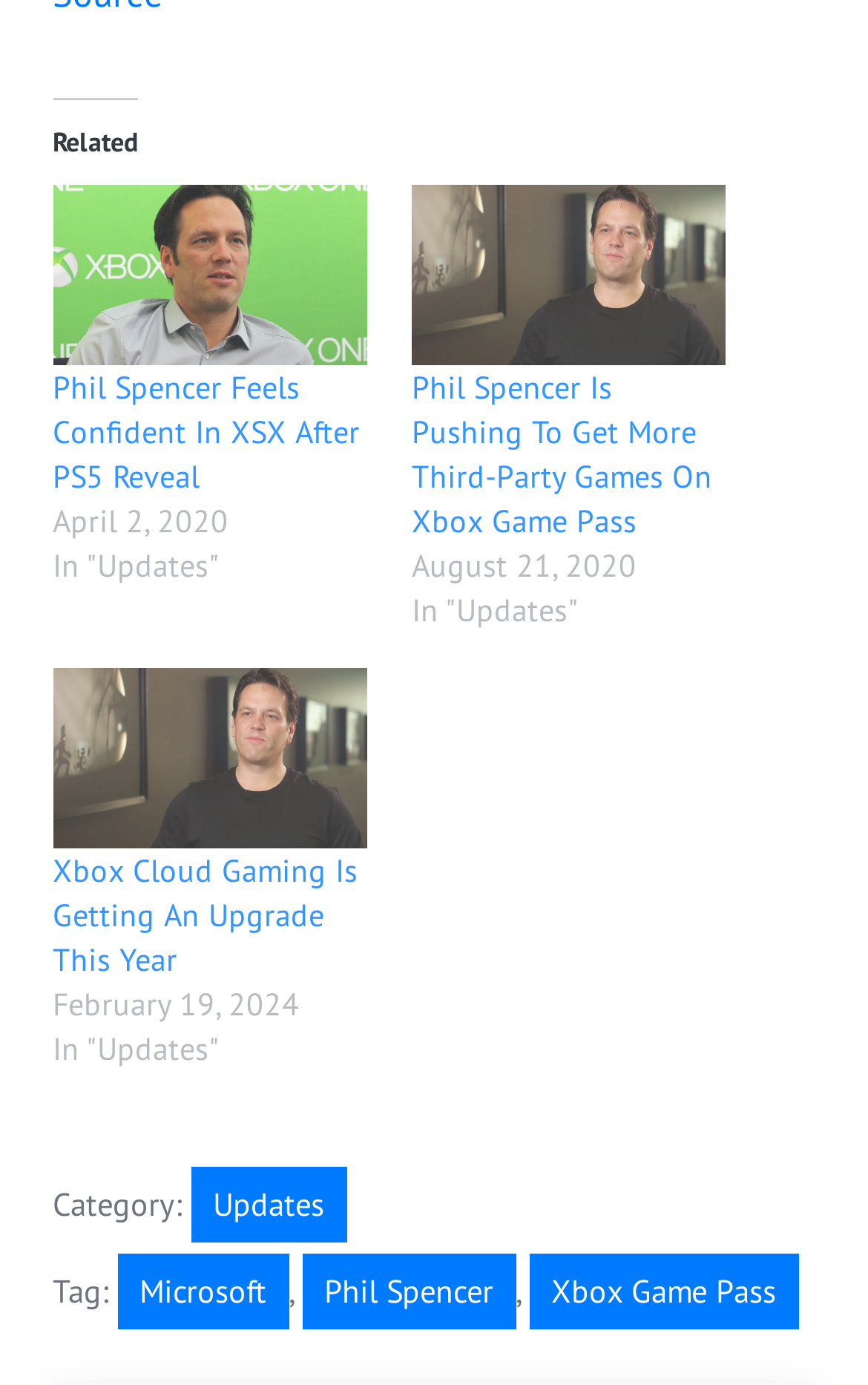Use a single word or phrase to answer the question: What is the date of the third article?

February 19, 2024